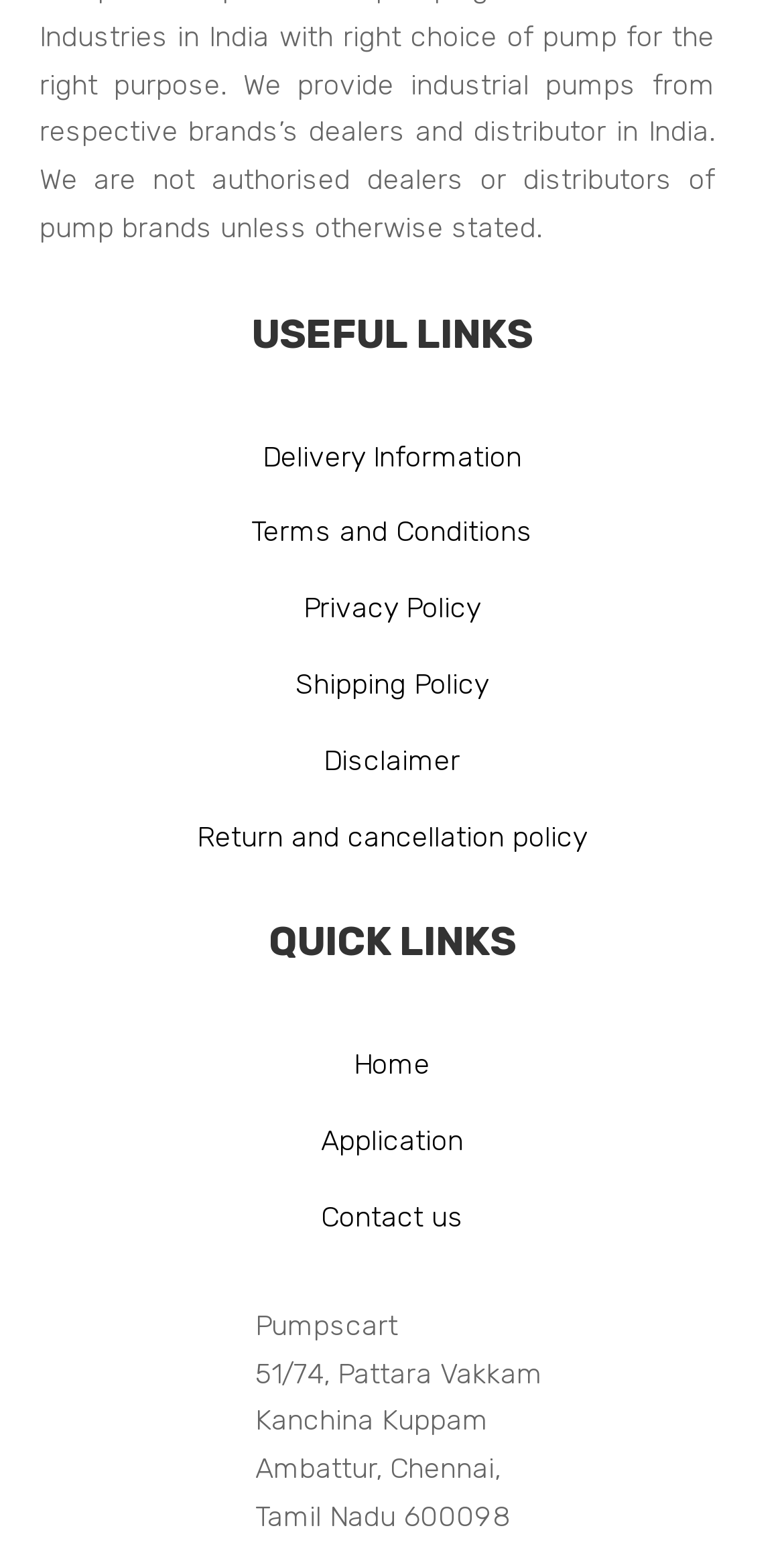Determine the bounding box coordinates of the area to click in order to meet this instruction: "View delivery information".

[0.335, 0.281, 0.665, 0.303]